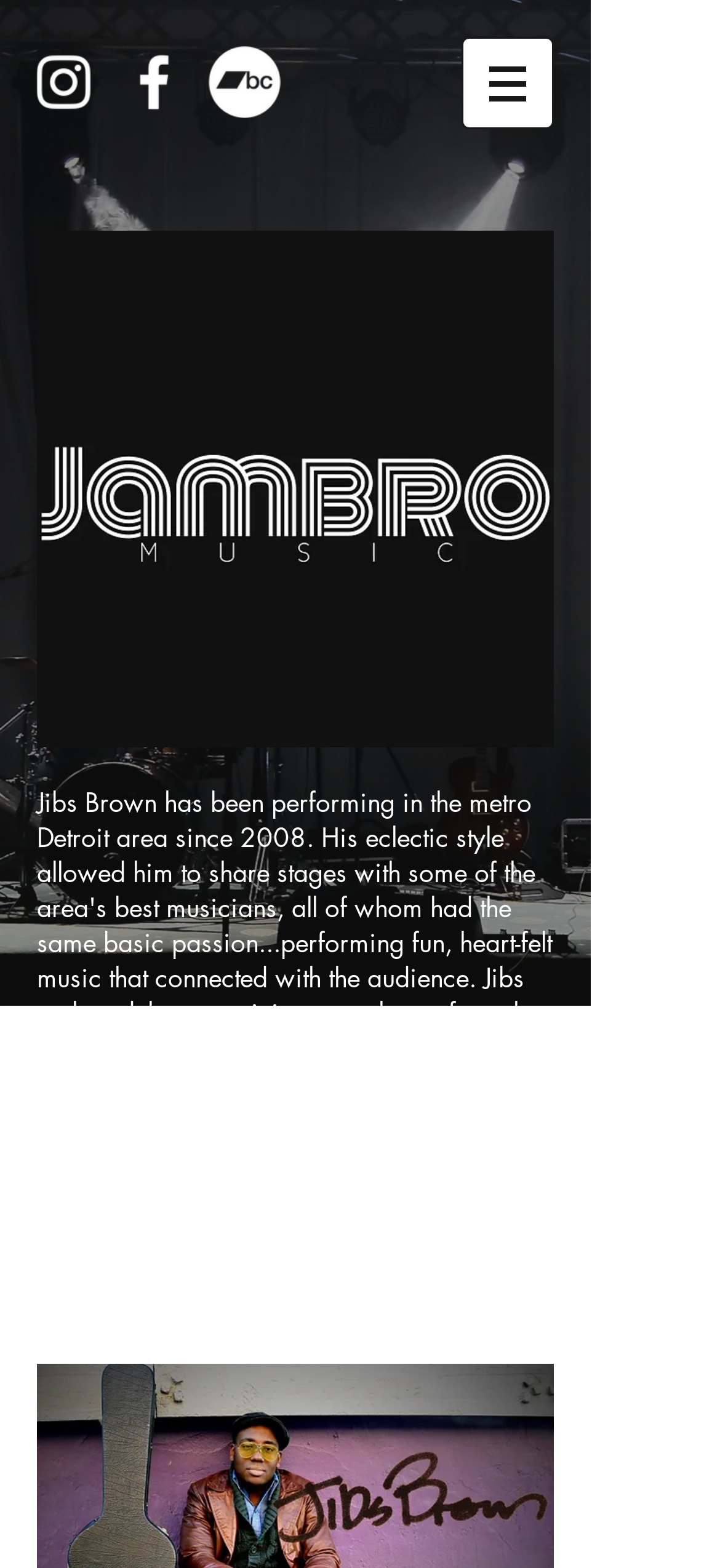What is the bounding box coordinate of the navigation button?
Refer to the image and respond with a one-word or short-phrase answer.

[0.641, 0.024, 0.769, 0.082]